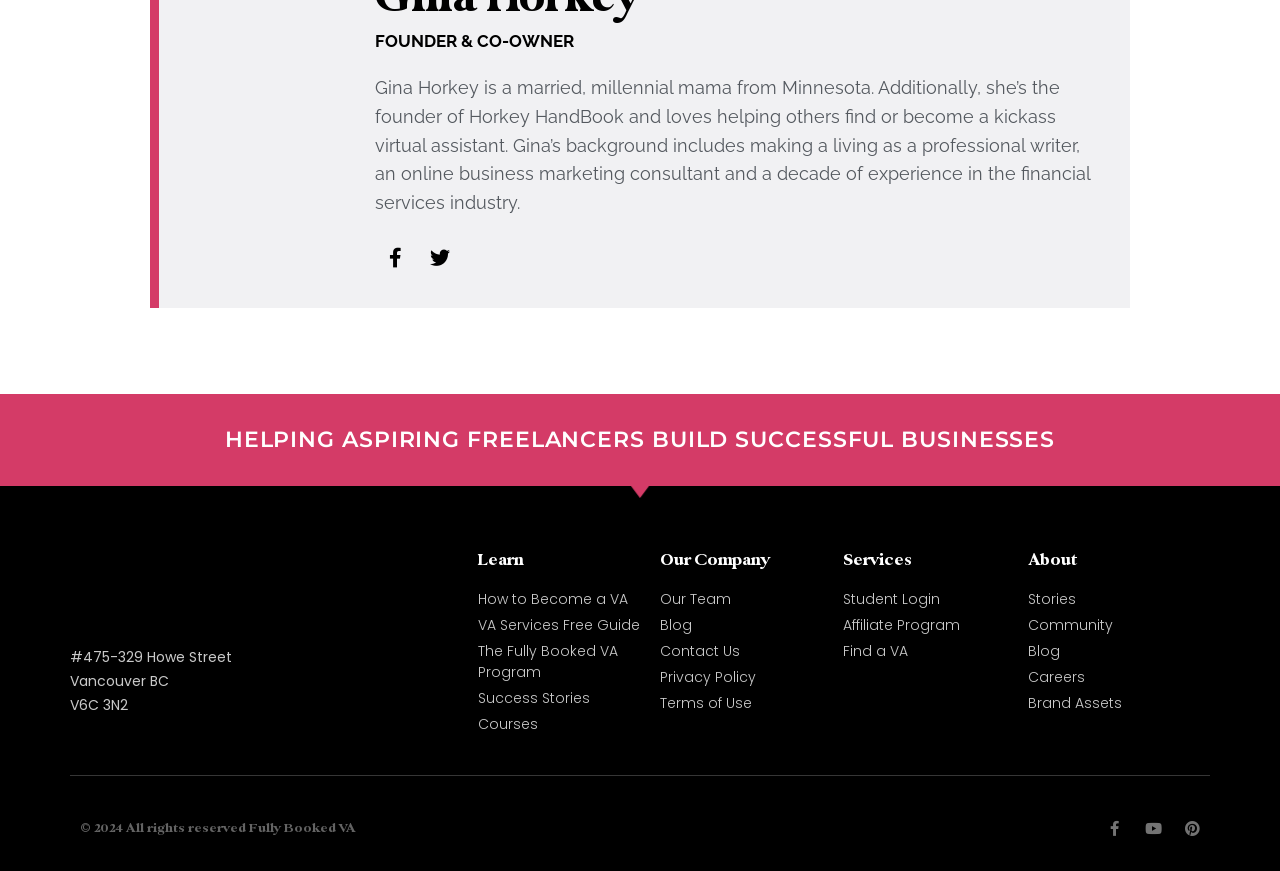Find and provide the bounding box coordinates for the UI element described with: "Terms of Use".

[0.516, 0.796, 0.658, 0.82]